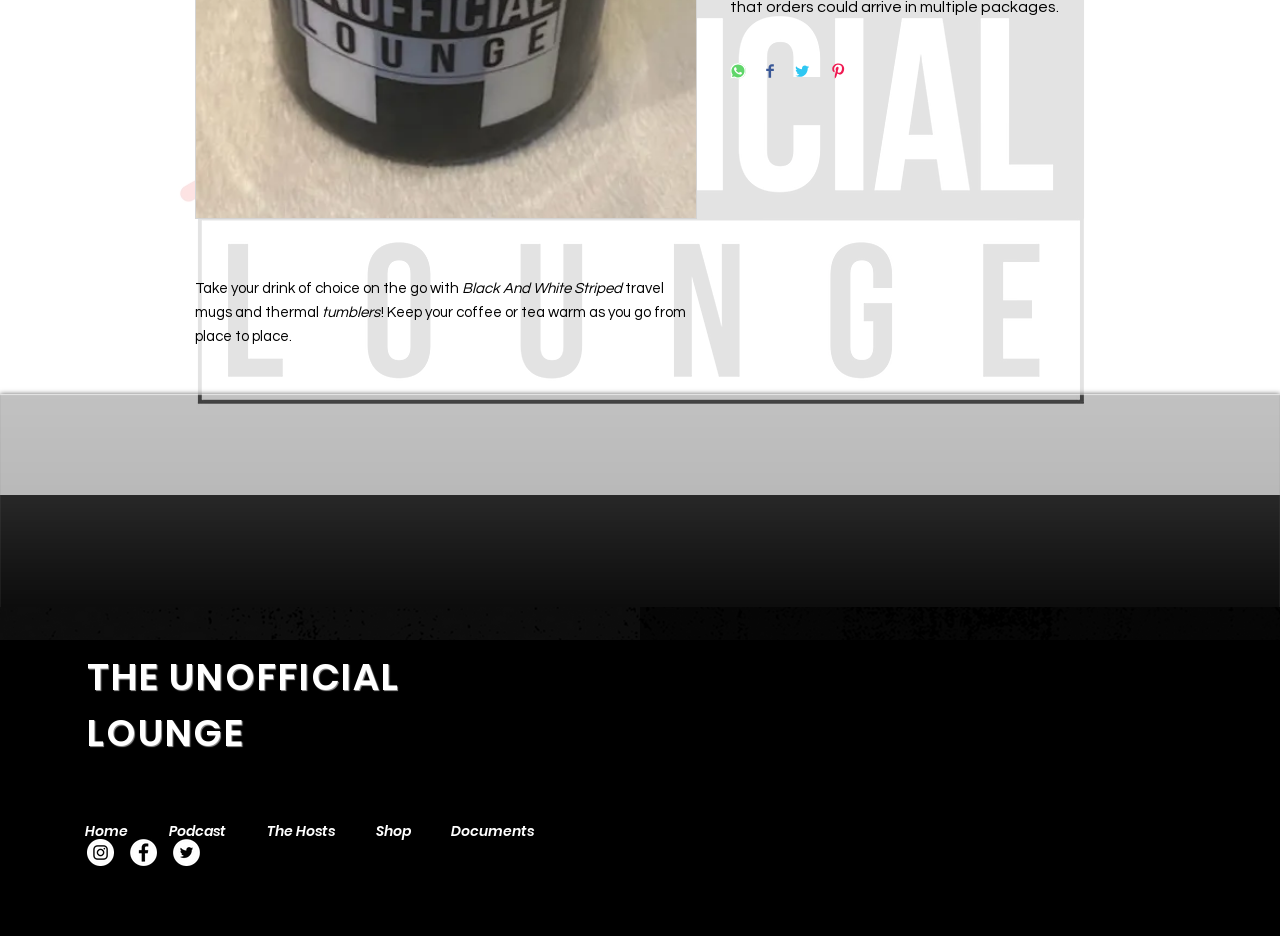From the element description aria-label="Facebook", predict the bounding box coordinates of the UI element. The coordinates must be specified in the format (top-left x, top-left y, bottom-right x, bottom-right y) and should be within the 0 to 1 range.

[0.102, 0.896, 0.123, 0.925]